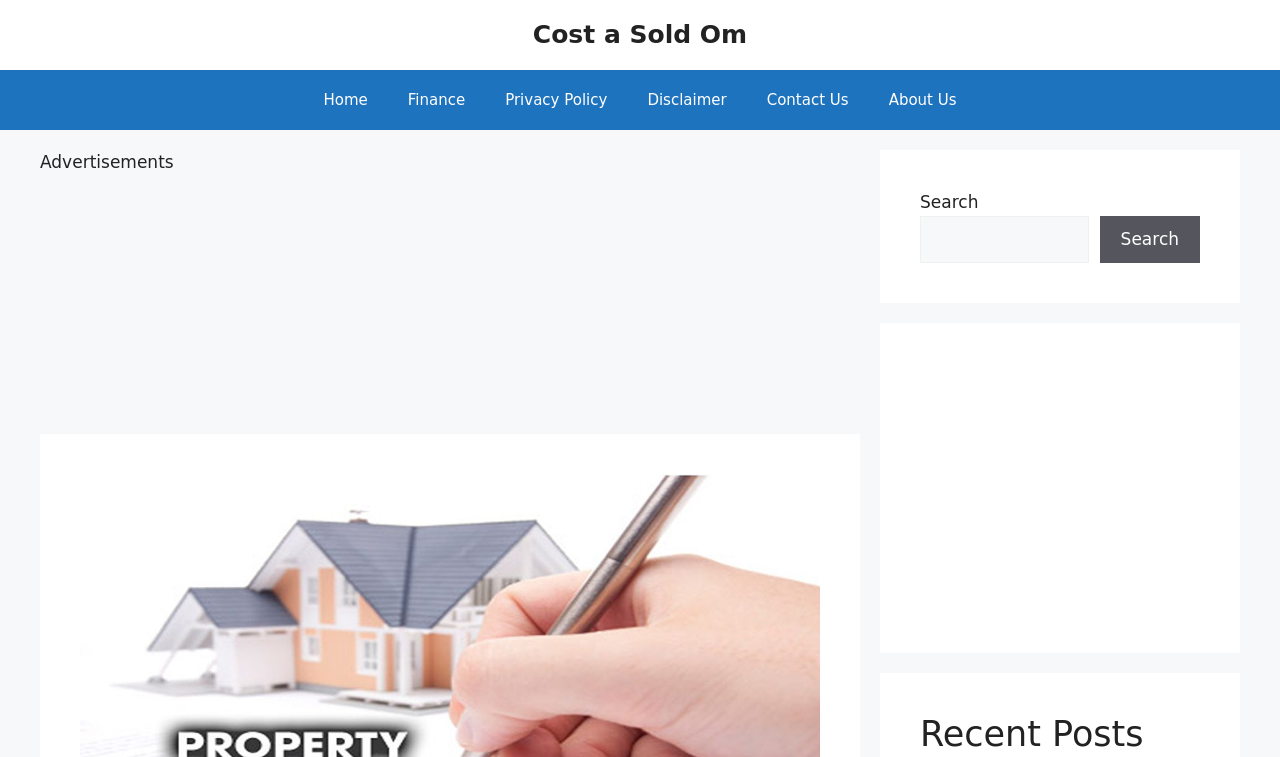Give a short answer to this question using one word or a phrase:
What is the position of the banner?

Top of the page